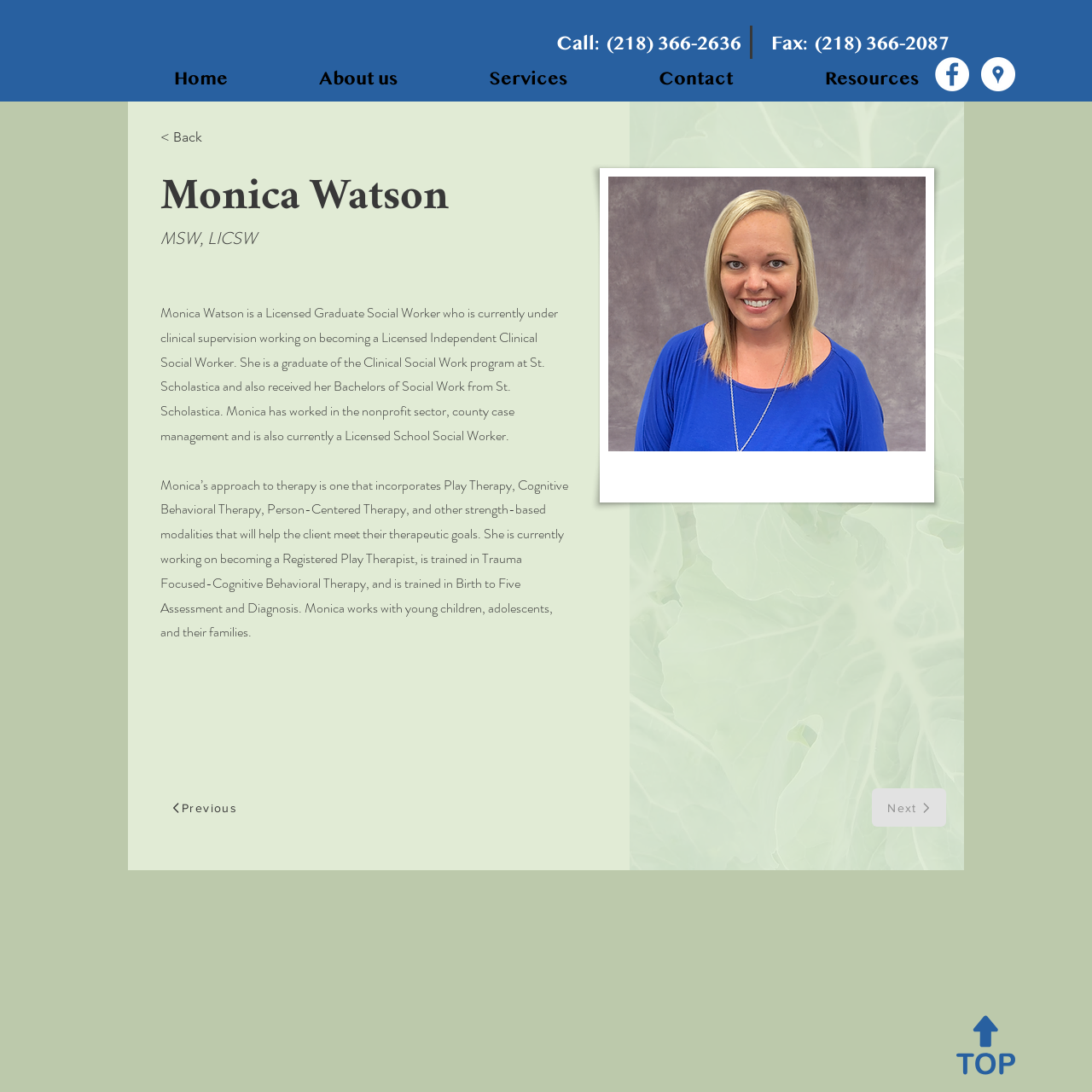Locate the bounding box coordinates of the element to click to perform the following action: 'View Monica Watson's profile picture'. The coordinates should be given as four float values between 0 and 1, in the form of [left, top, right, bottom].

[0.557, 0.162, 0.848, 0.413]